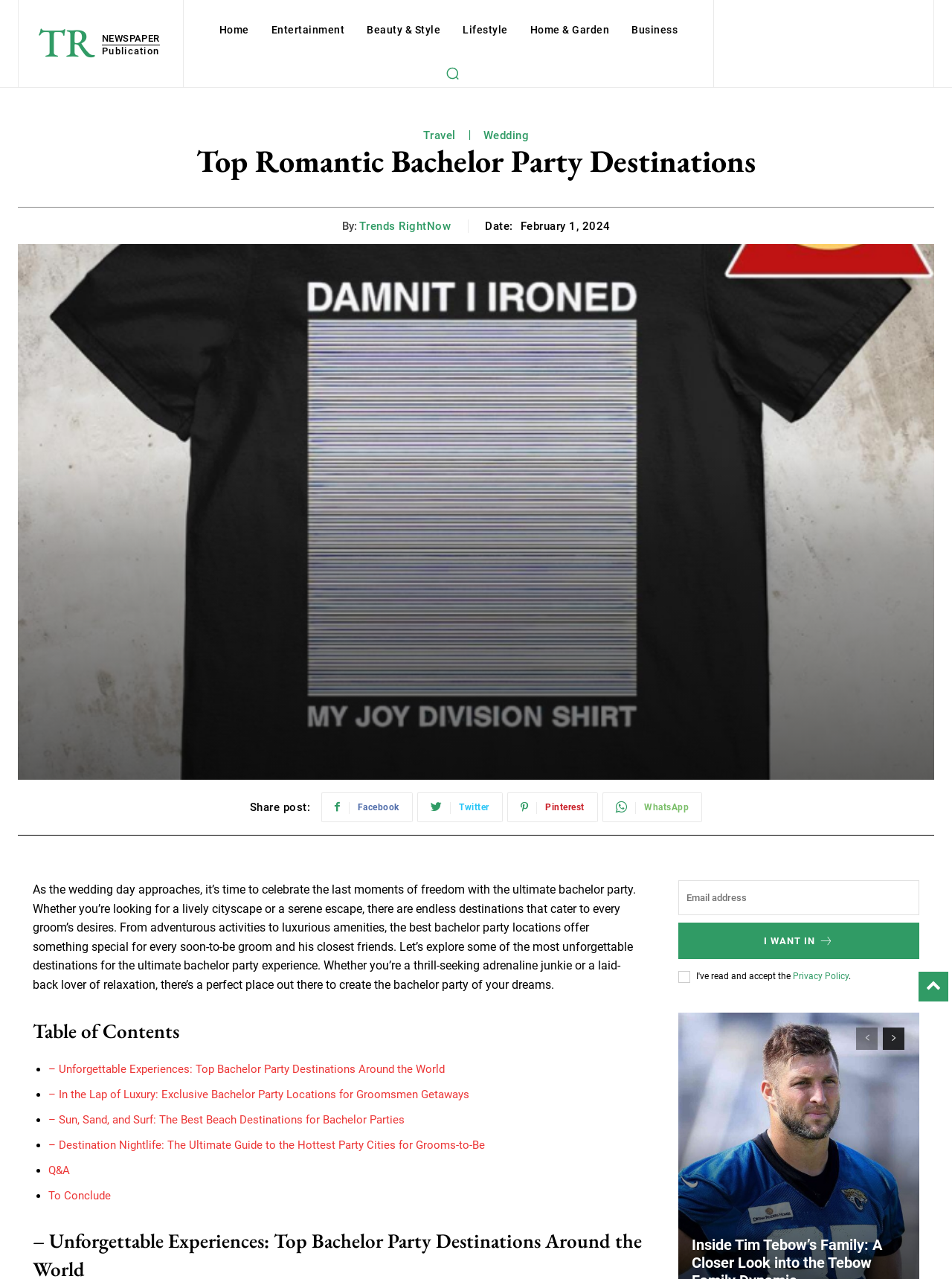Please locate the bounding box coordinates of the region I need to click to follow this instruction: "Explore the ultimate bachelor party experience in different destinations".

[0.051, 0.83, 0.467, 0.841]